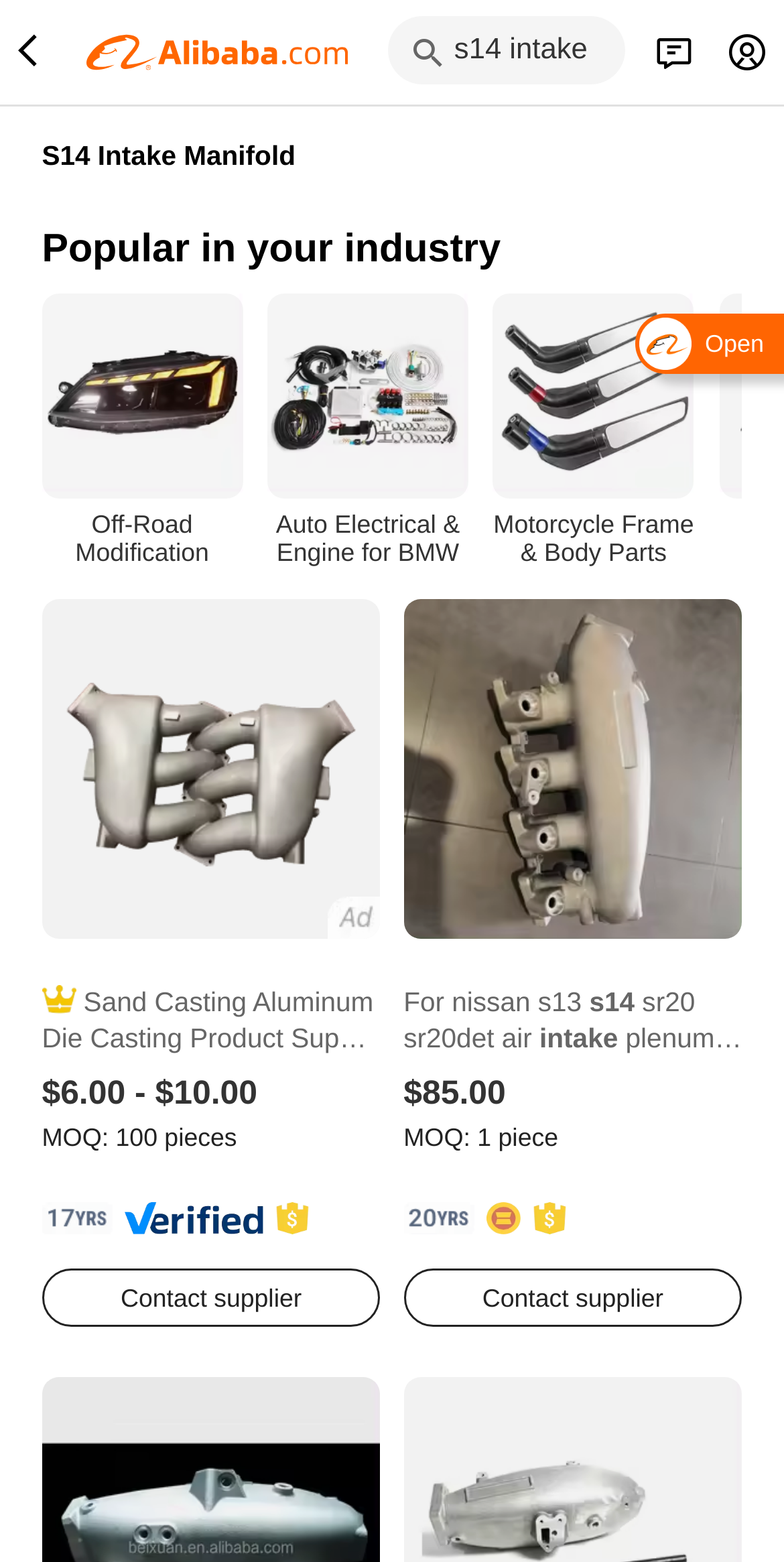Please analyze the image and give a detailed answer to the question:
How many products are shown on this page?

I counted the number of product links on the page, which are [21] and [22], and found that there are two products shown.